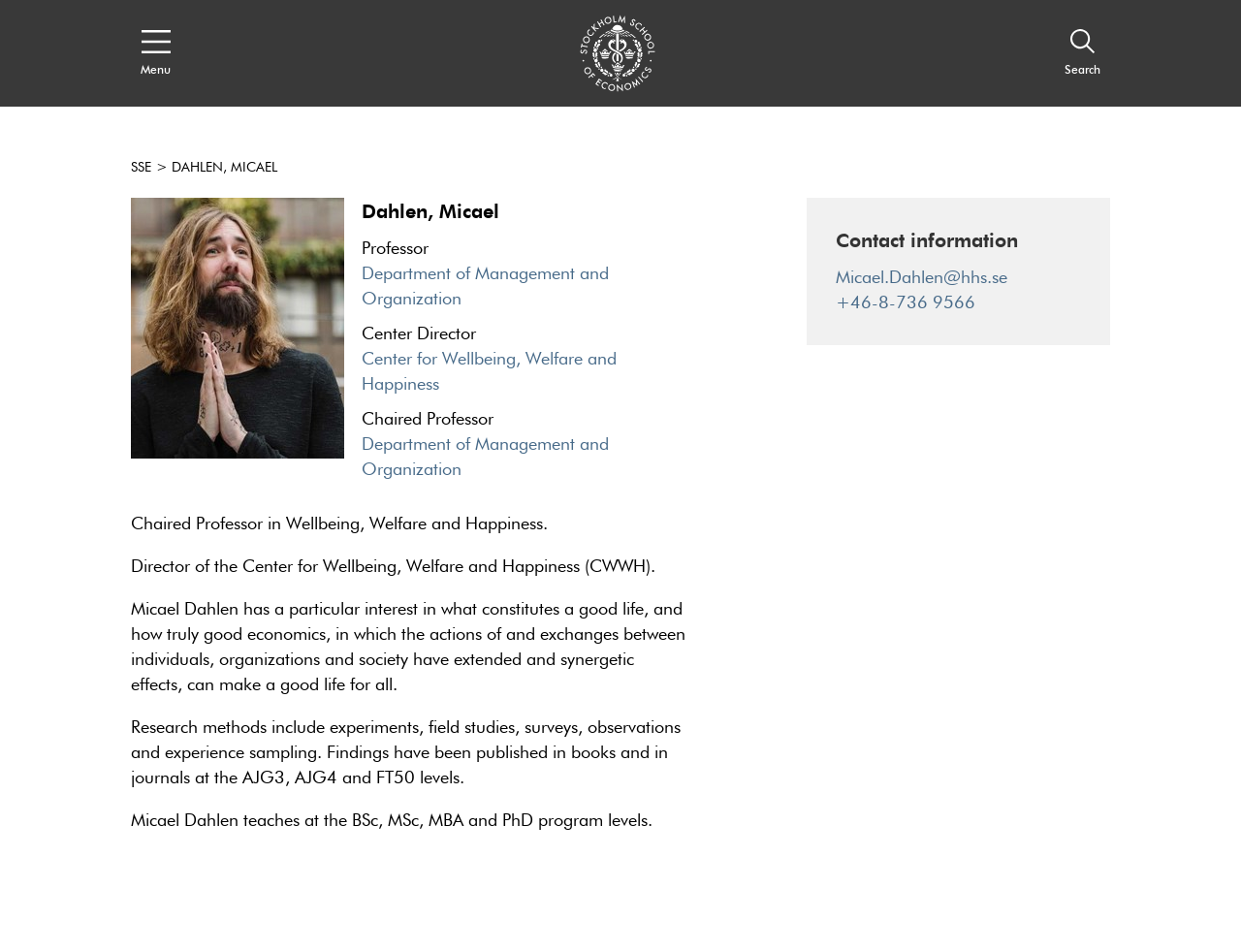Specify the bounding box coordinates of the element's region that should be clicked to achieve the following instruction: "Open navigation menu". The bounding box coordinates consist of four float numbers between 0 and 1, in the format [left, top, right, bottom].

[0.105, 0.02, 0.145, 0.092]